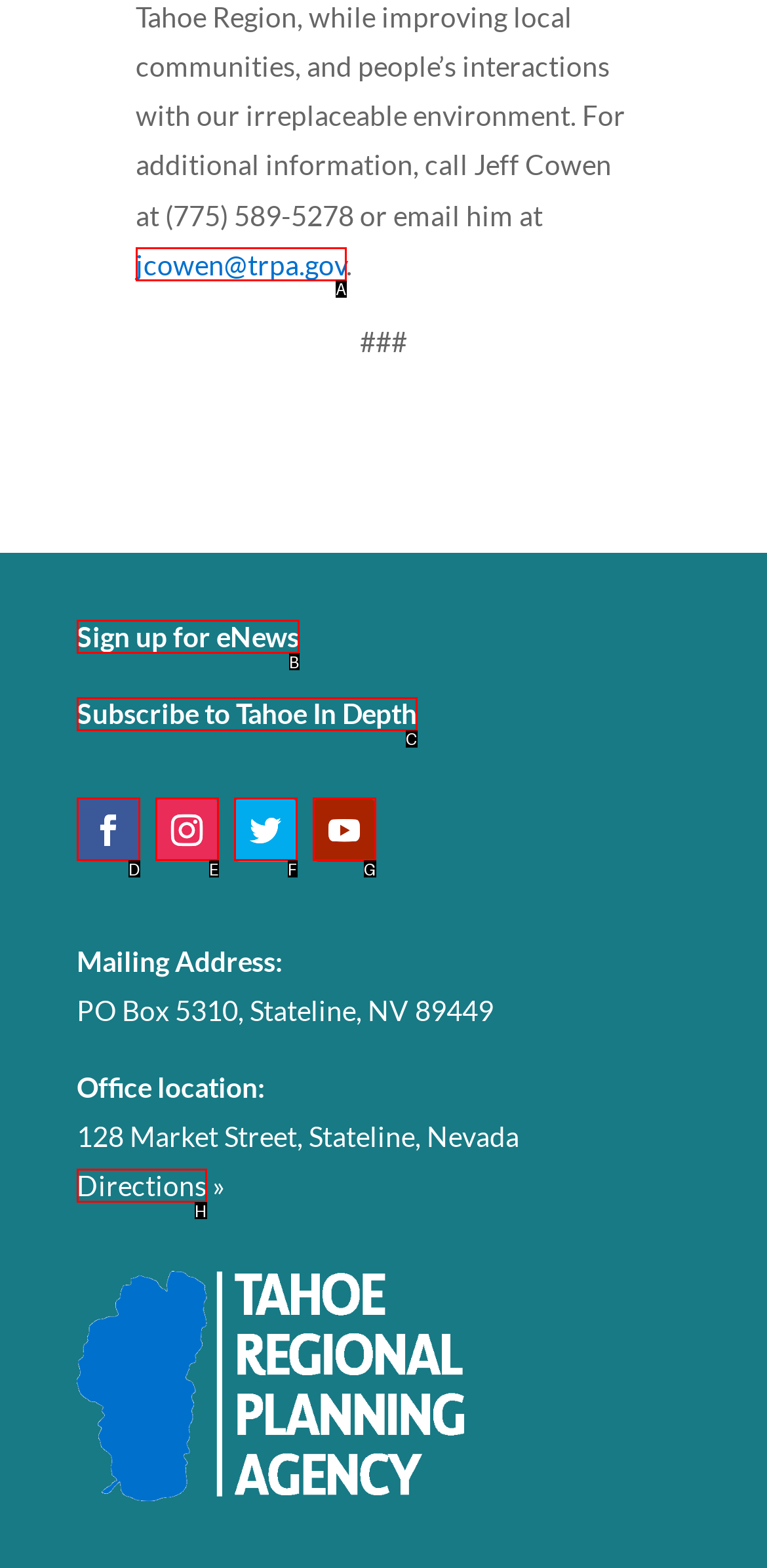Which option best describes: Sign up for eNews
Respond with the letter of the appropriate choice.

B